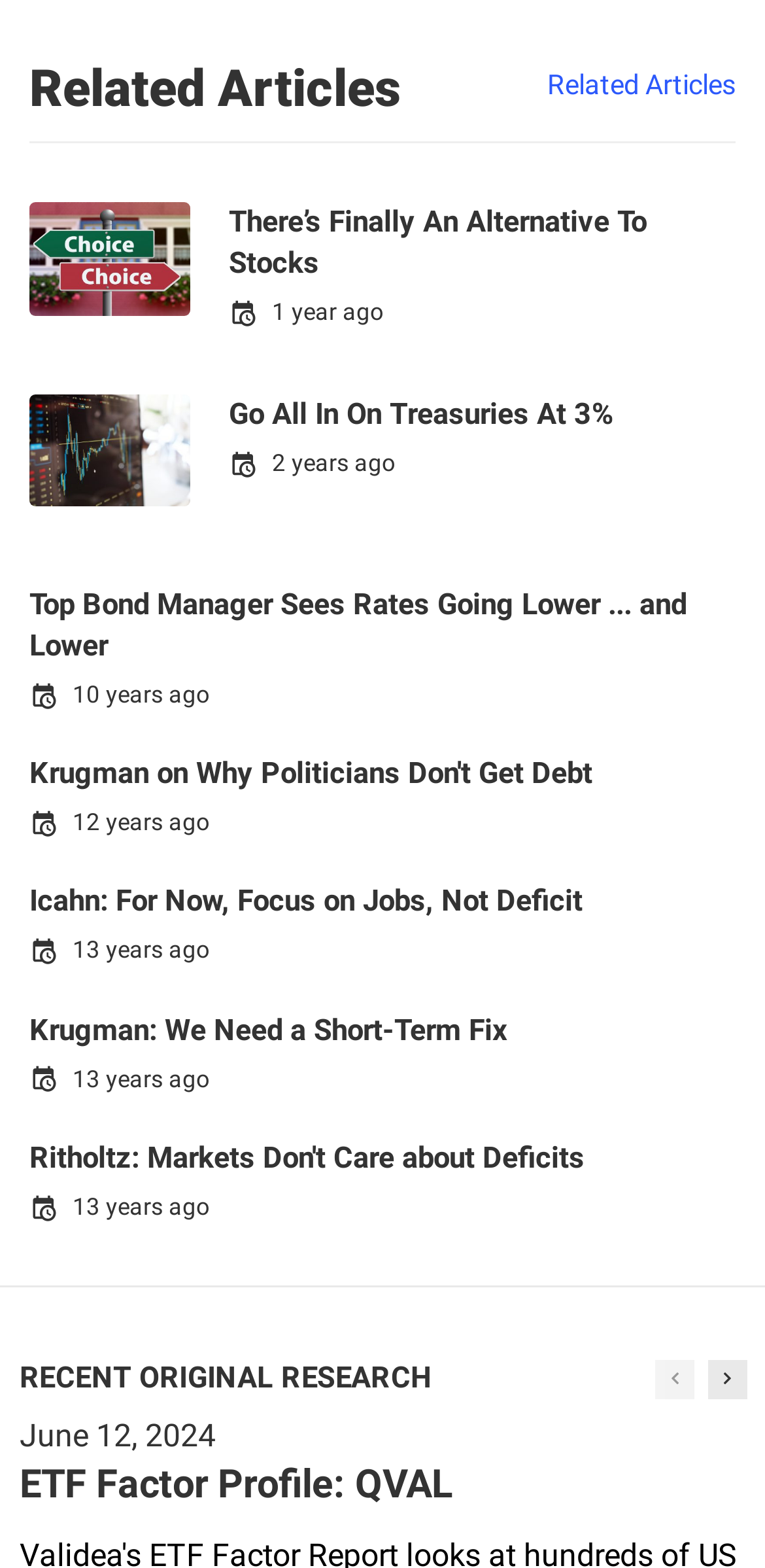What is the topic of the section below the articles?
Look at the screenshot and respond with a single word or phrase.

RECENT ORIGINAL RESEARCH